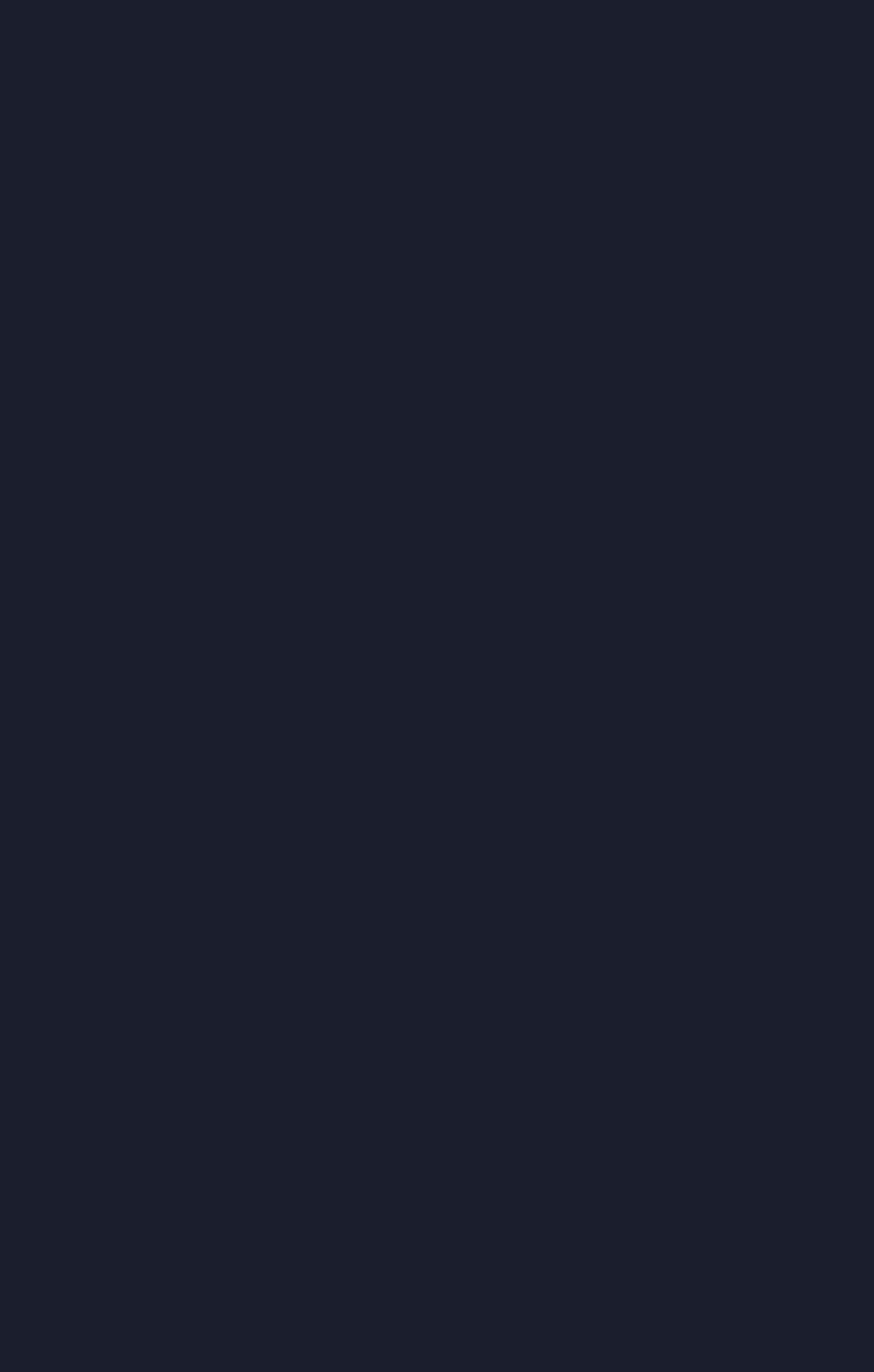Locate the bounding box coordinates of the clickable area needed to fulfill the instruction: "click on Documentary".

[0.138, 0.046, 0.385, 0.078]